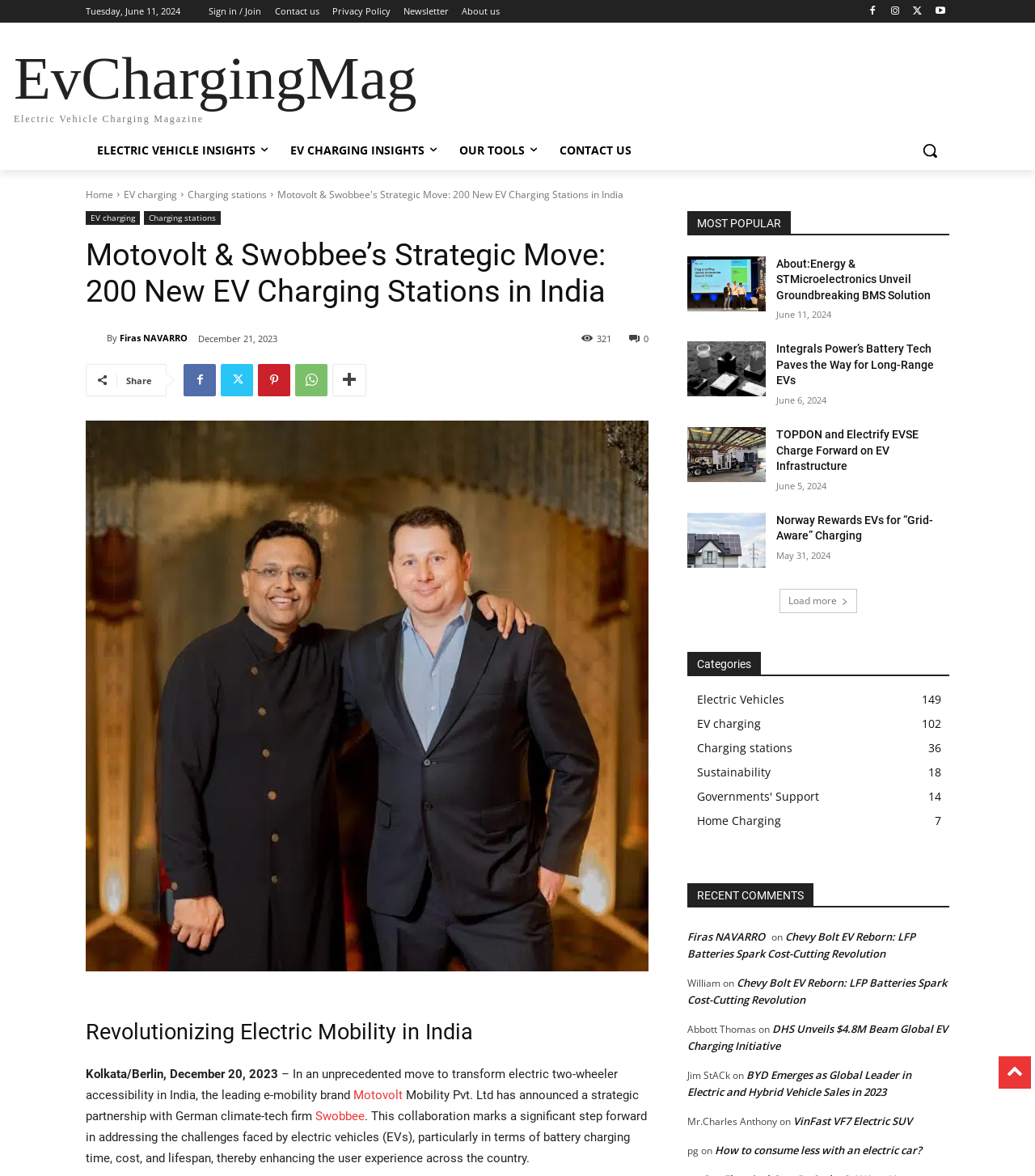Find the UI element described as: "Our Tools" and predict its bounding box coordinates. Ensure the coordinates are four float numbers between 0 and 1, [left, top, right, bottom].

[0.433, 0.111, 0.53, 0.144]